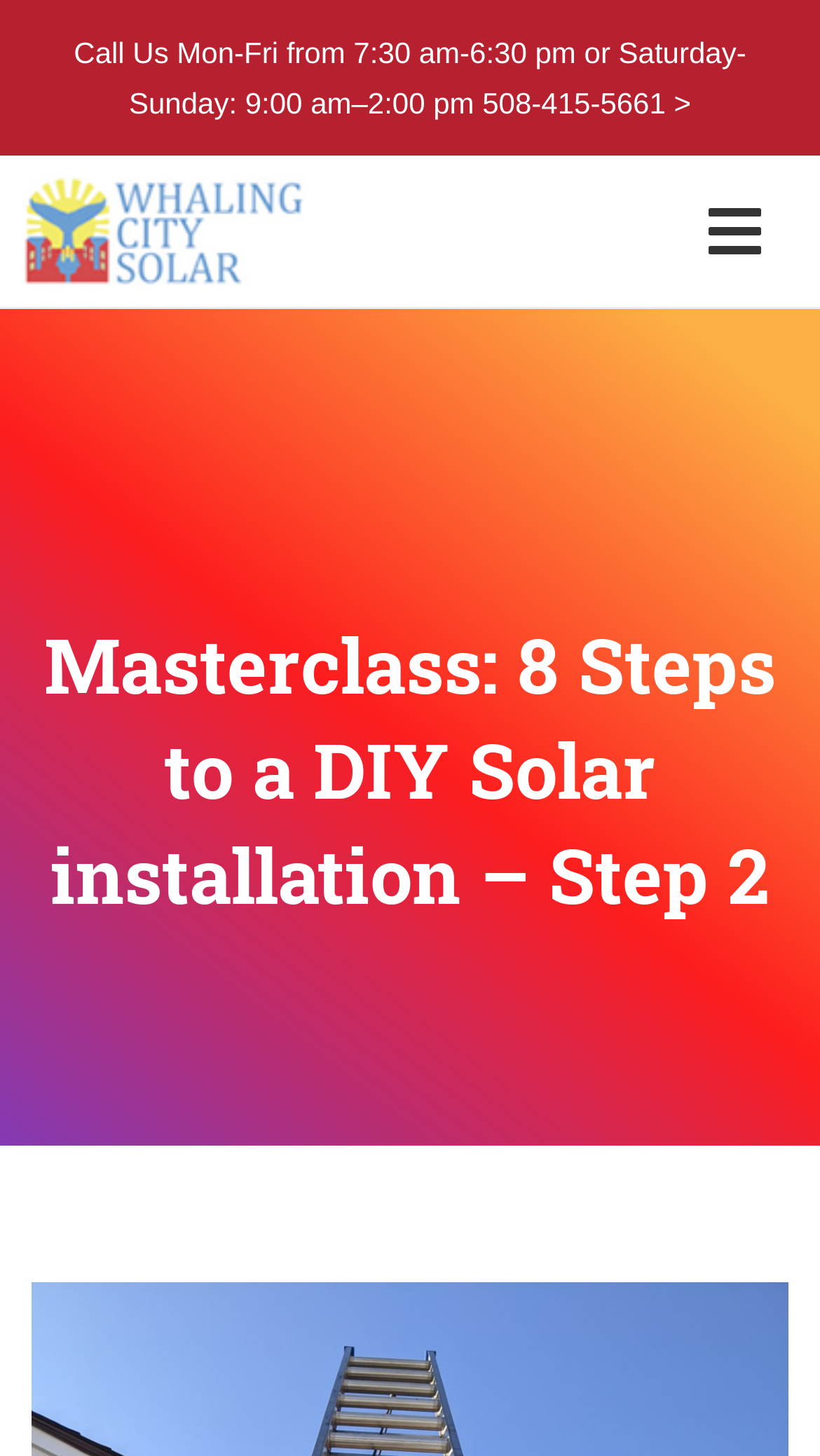Identify the bounding box for the element characterized by the following description: "508-415-5661 >".

[0.588, 0.059, 0.843, 0.082]